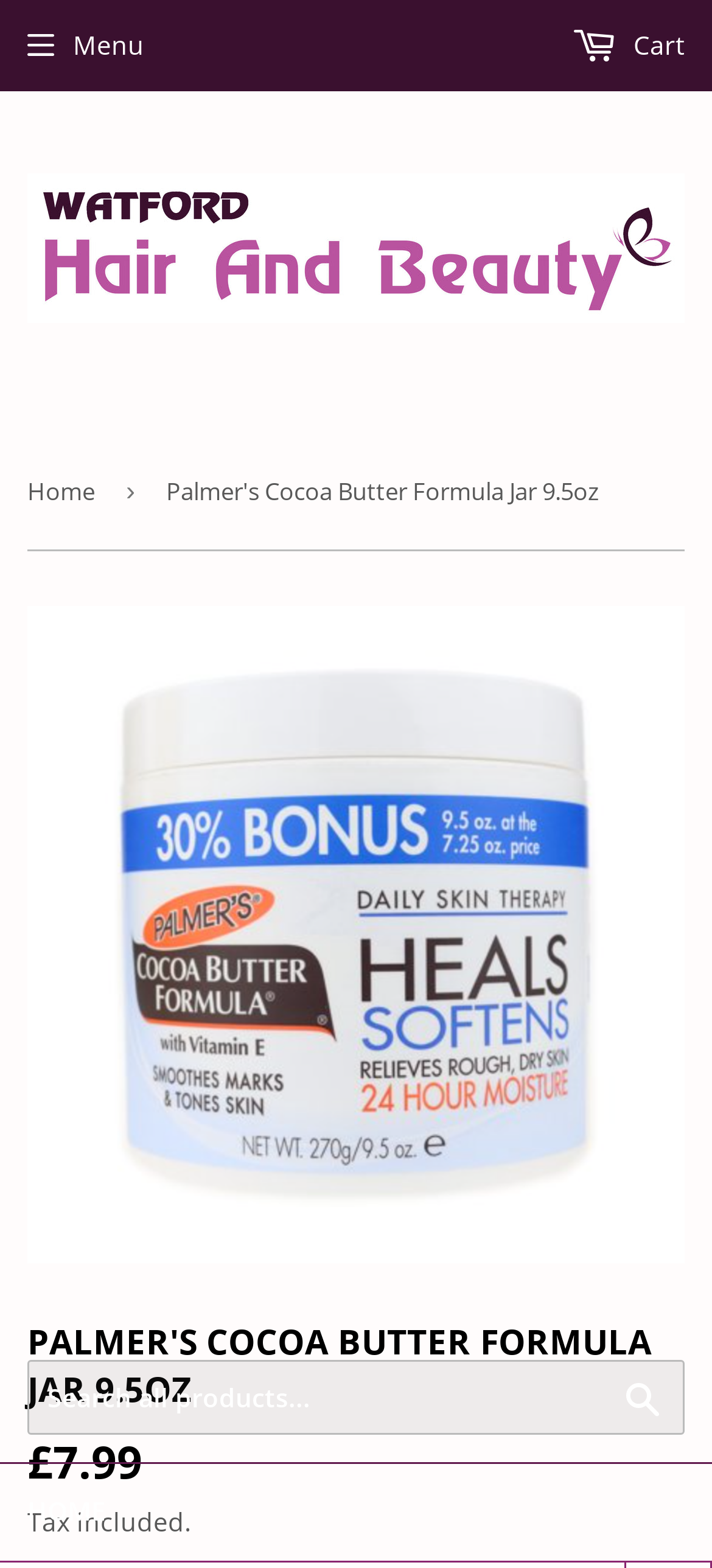What is the price of the product?
Please provide a single word or phrase based on the screenshot.

£7.99